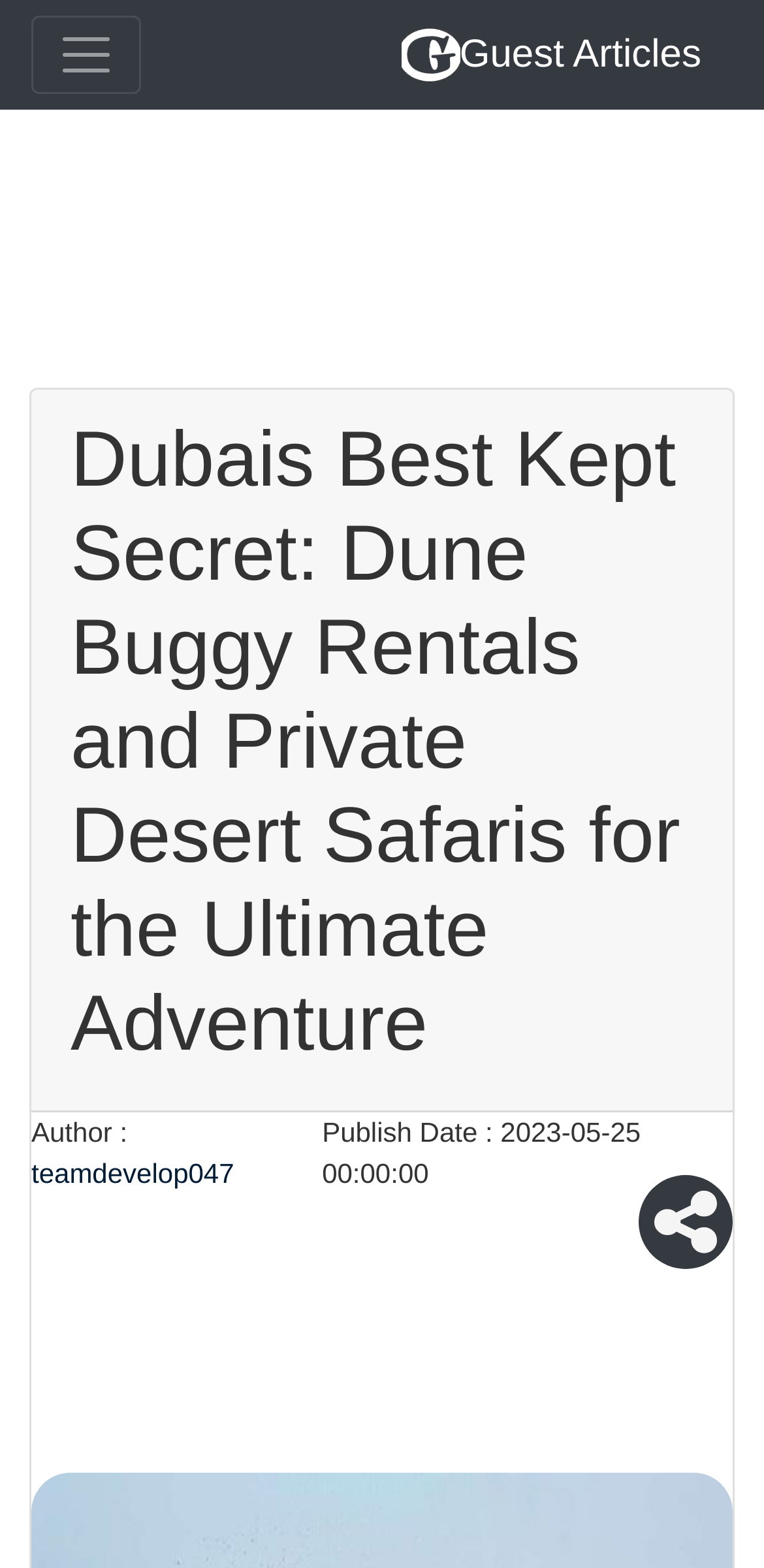Can you give a detailed response to the following question using the information from the image? When was the article published?

The publication date of the article can be found by looking at the 'Publish Date :' section, which is located below the main heading. The text '2023-05-25 00:00:00' indicates the exact date and time of publication.